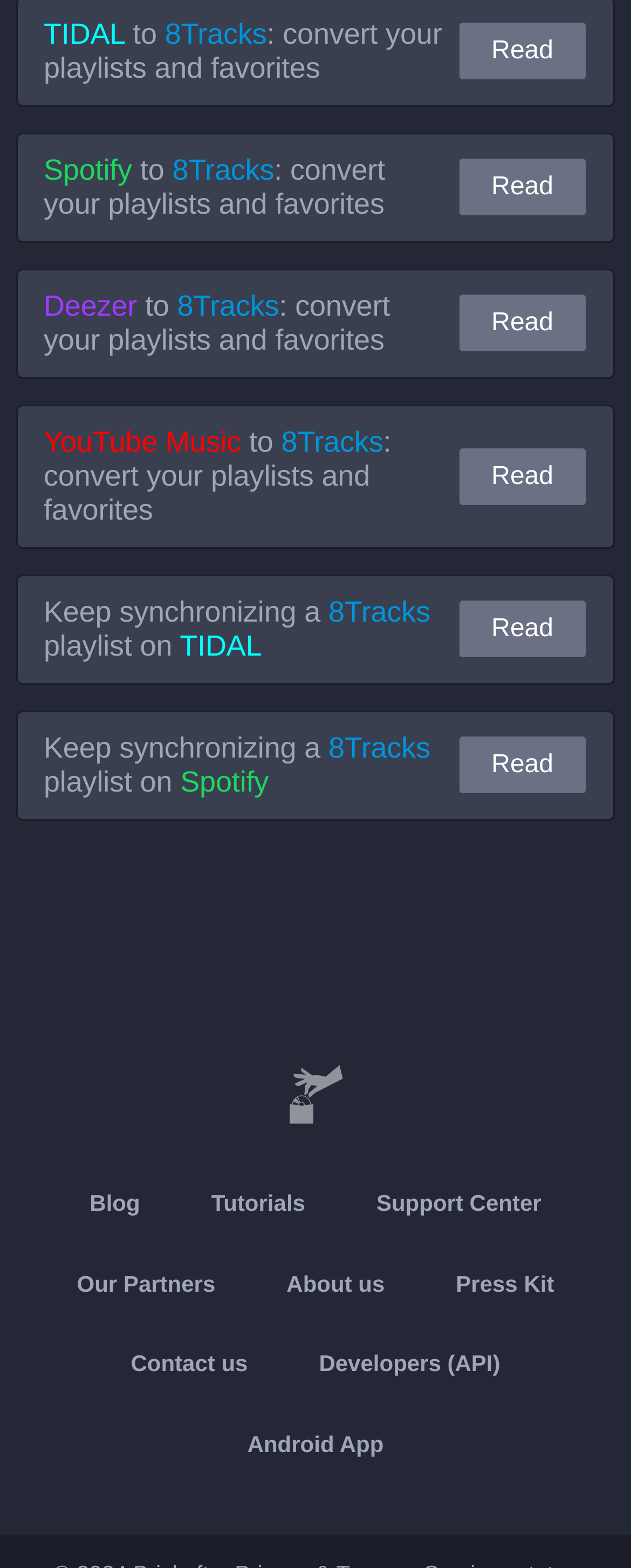Please identify the bounding box coordinates of the element that needs to be clicked to perform the following instruction: "View Chairman of the Revolutionary Council".

None